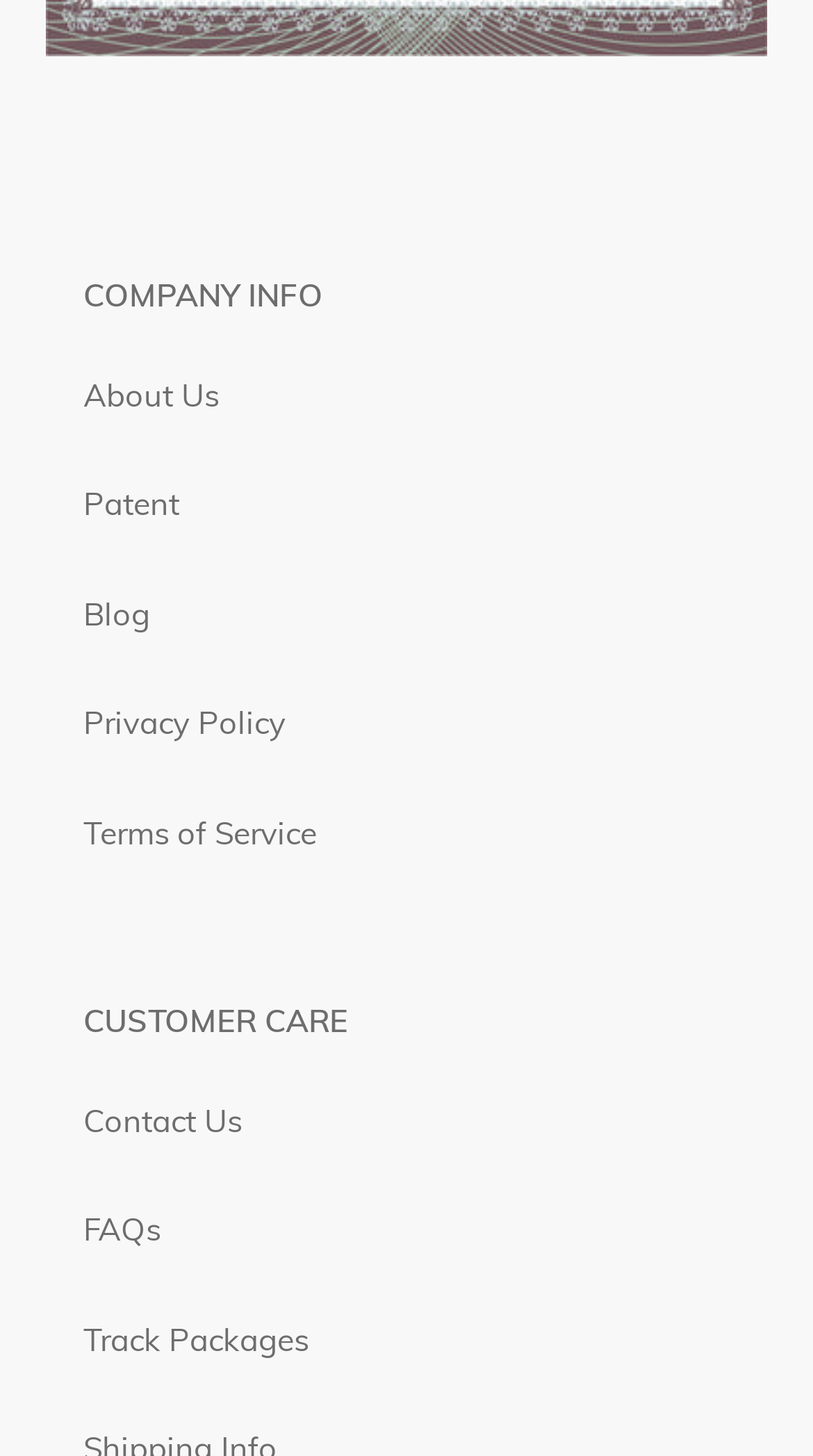Specify the bounding box coordinates of the area to click in order to follow the given instruction: "contact customer support."

[0.103, 0.756, 0.297, 0.783]